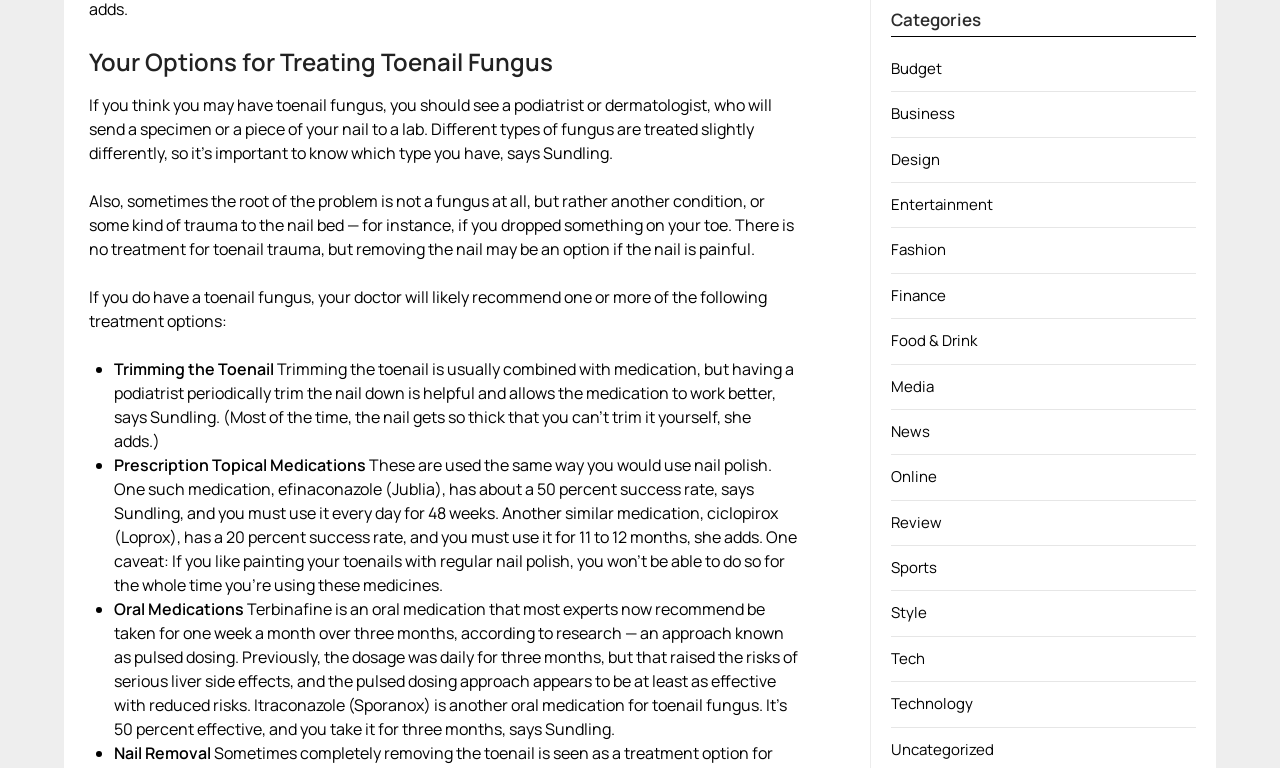Determine the bounding box coordinates for the region that must be clicked to execute the following instruction: "Click on 'Design'".

[0.696, 0.194, 0.735, 0.221]